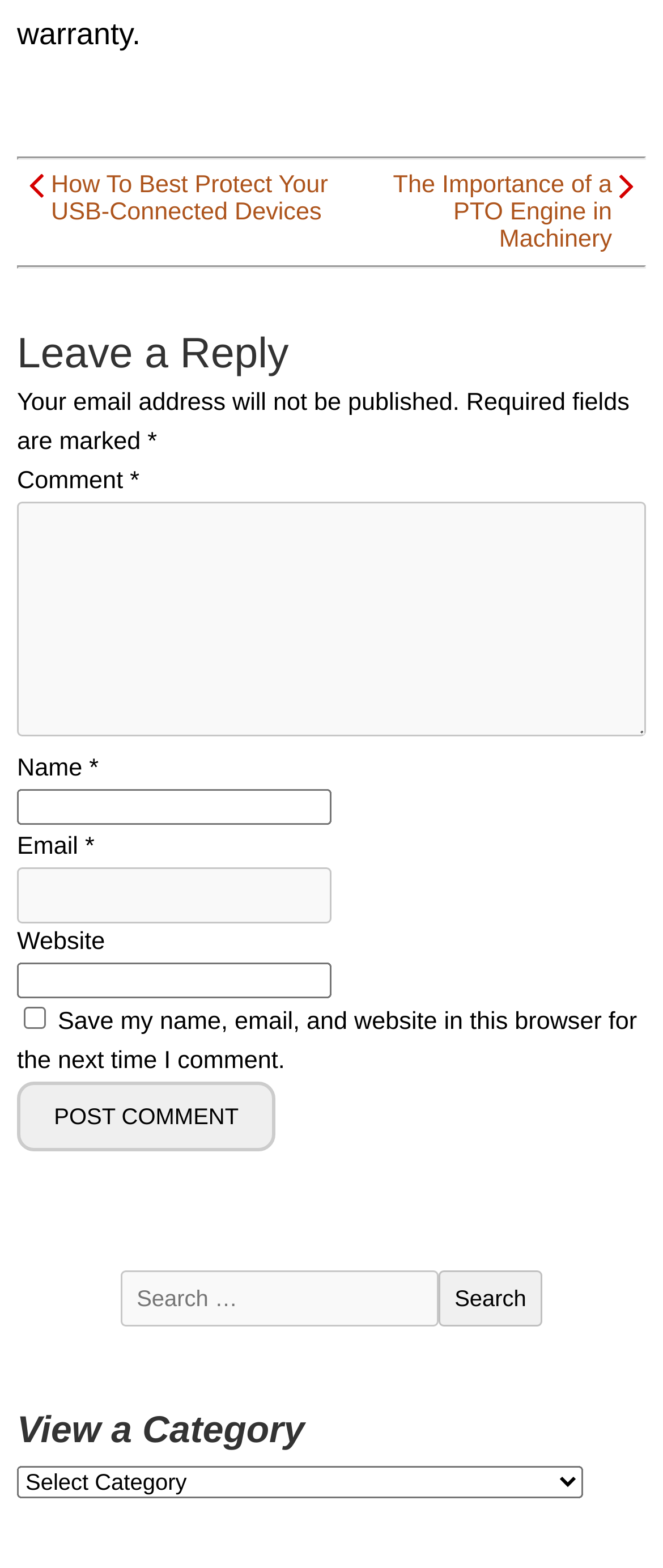Pinpoint the bounding box coordinates of the area that must be clicked to complete this instruction: "Click on the link to read about 20 manufacturing business ideas in India".

None